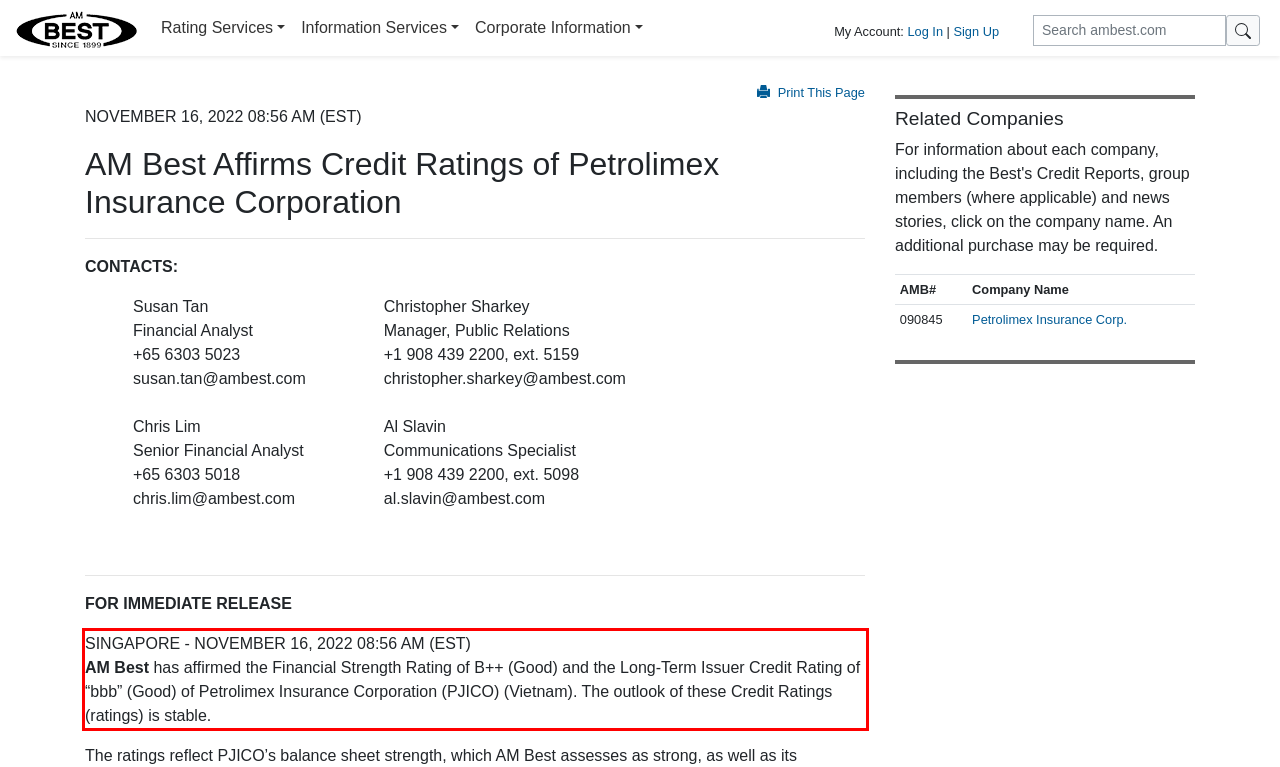You are presented with a webpage screenshot featuring a red bounding box. Perform OCR on the text inside the red bounding box and extract the content.

SINGAPORE - NOVEMBER 16, 2022 08:56 AM (EST) AM Best has affirmed the Financial Strength Rating of B++ (Good) and the Long-Term Issuer Credit Rating of “bbb” (Good) of Petrolimex Insurance Corporation (PJICO) (Vietnam). The outlook of these Credit Ratings (ratings) is stable.